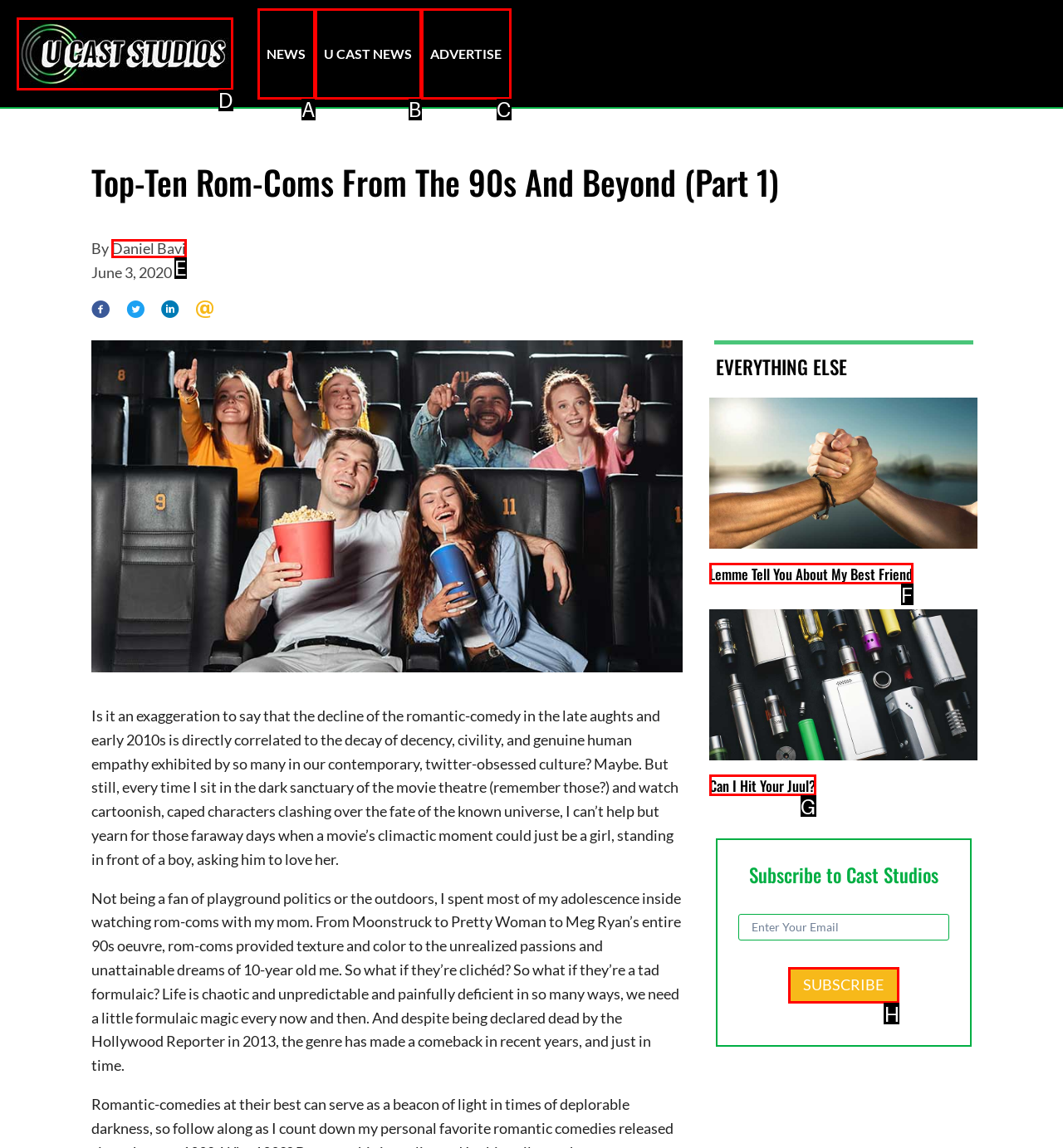Which option should I select to accomplish the task: Click the Subscribe to Cast Studios button? Respond with the corresponding letter from the given choices.

H